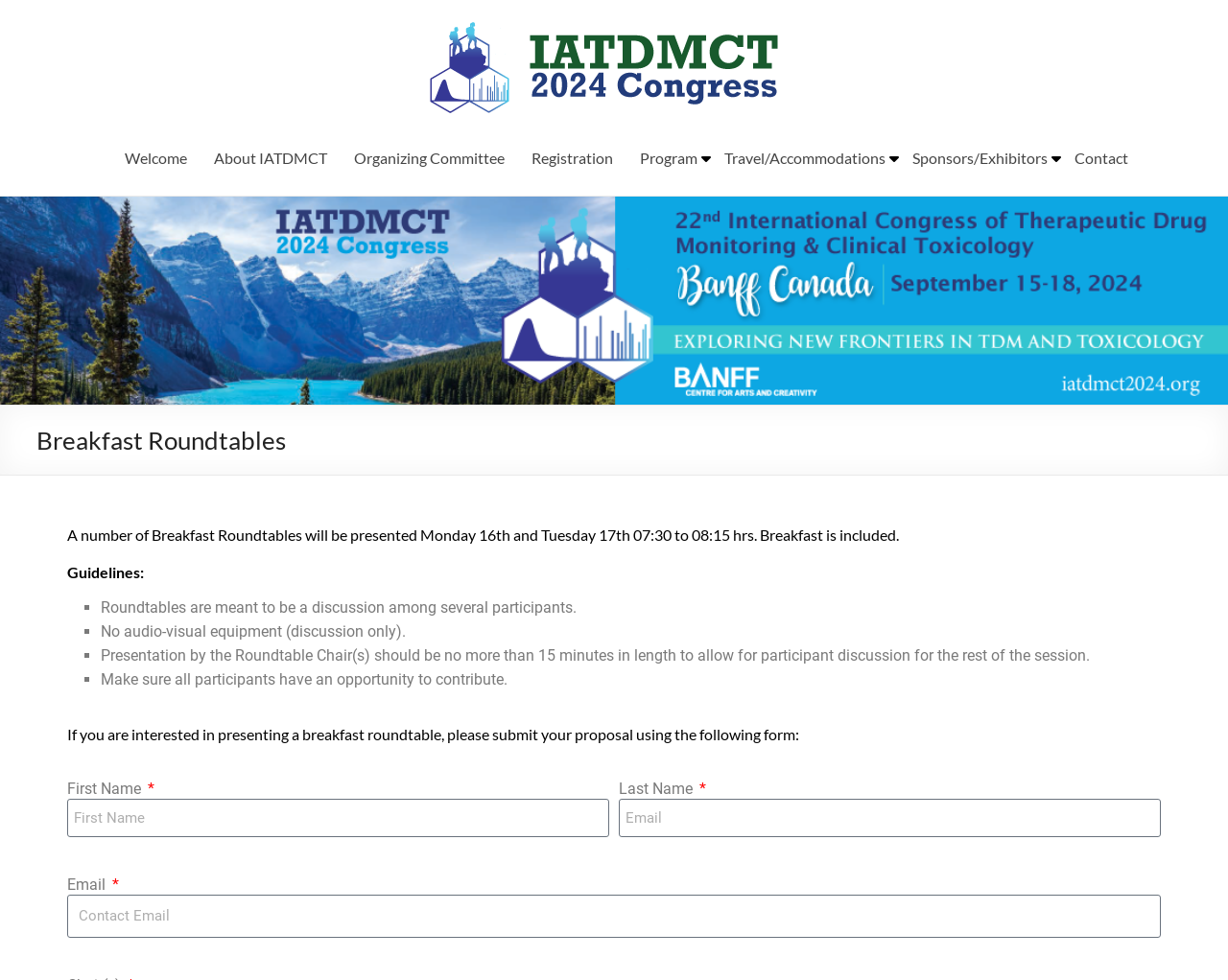Describe every aspect of the webpage comprehensively.

The webpage is about Breakfast Roundtables in Banff, Canada. At the top, there is a large image of Banff, Canada, spanning the entire width of the page. Below the image, there is a navigation menu with links to different sections of the website, including "Welcome", "About IATDMCT", "Organizing Committee", "Registration", "Program", "Travel/Accommodations", "Sponsors/Exhibitors", and "Contact".

The main content of the page is divided into two sections. The first section is headed by "Breakfast Roundtables" and provides information about the event. It explains that several Breakfast Roundtables will be presented on Monday and Tuesday, and provides guidelines for the roundtables, including the format, duration, and expectations for participants.

The second section is a form for submitting a proposal to present a breakfast roundtable. The form requires users to enter their first name, last name, and email address, and provides text boxes for each field. The form is located below the guidelines section, and is aligned to the left side of the page.

There are a total of 7 links in the navigation menu, and 3 text boxes in the proposal submission form. The image of Banff, Canada is prominently displayed at the top of the page, and the guidelines and form sections are arranged in a clear and organized manner.